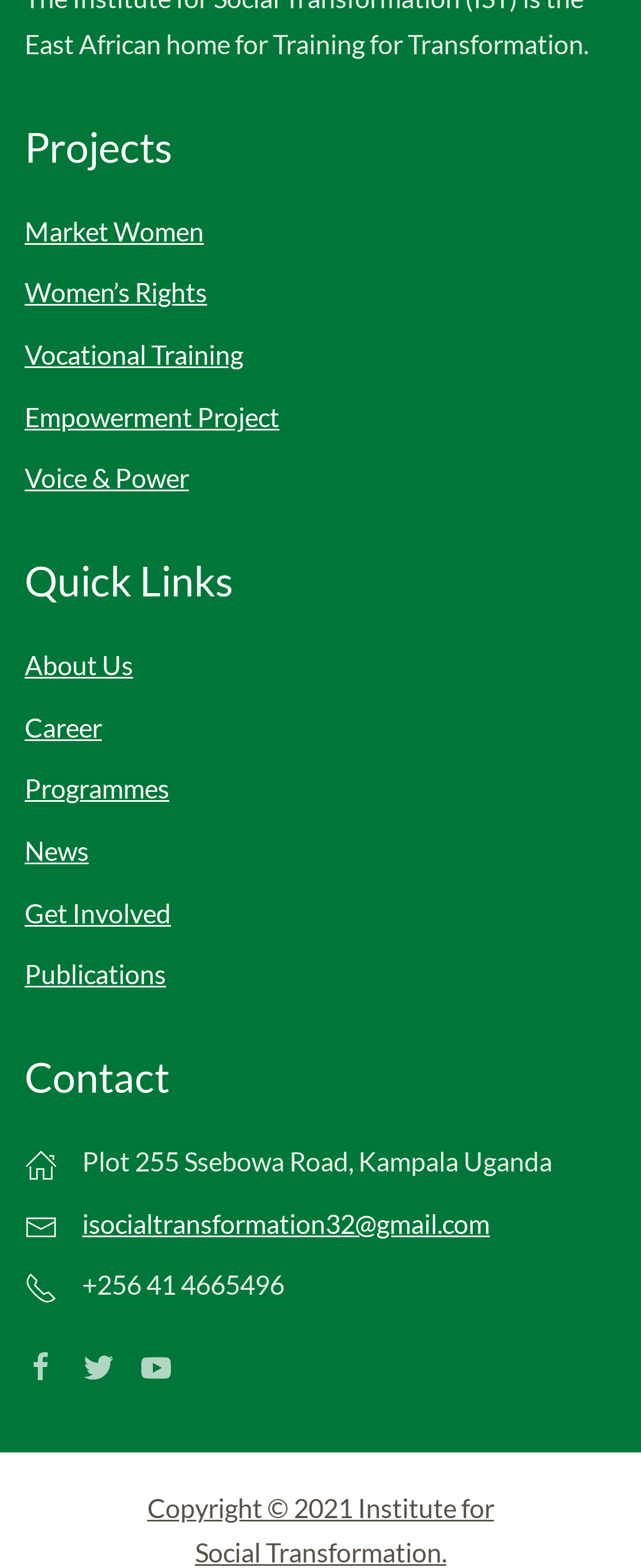Pinpoint the bounding box coordinates of the element to be clicked to execute the instruction: "Visit the 'Empowerment Project' page".

[0.038, 0.255, 0.436, 0.275]